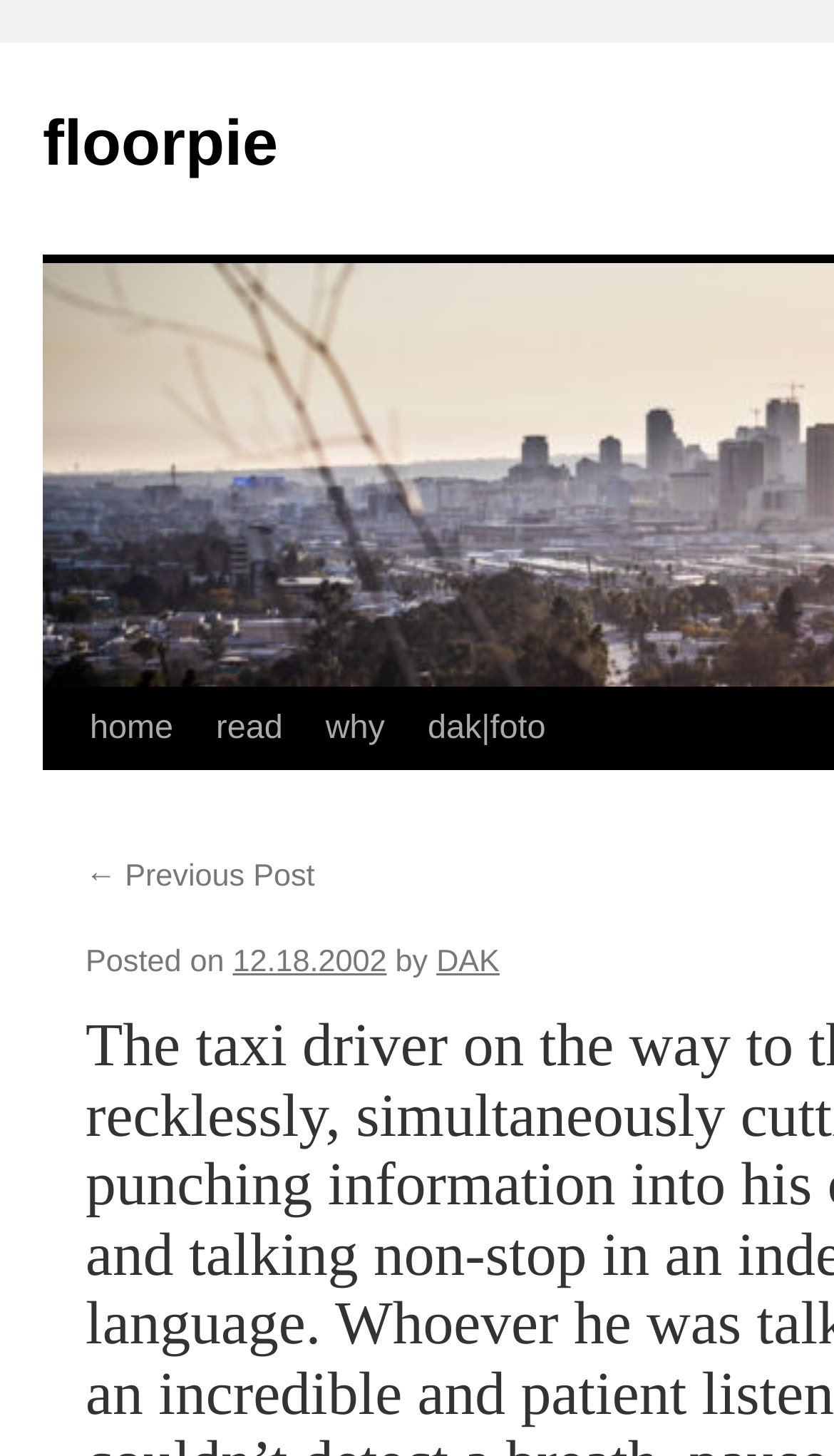Please locate the bounding box coordinates of the element's region that needs to be clicked to follow the instruction: "visit DAK's page". The bounding box coordinates should be provided as four float numbers between 0 and 1, i.e., [left, top, right, bottom].

[0.523, 0.65, 0.599, 0.673]